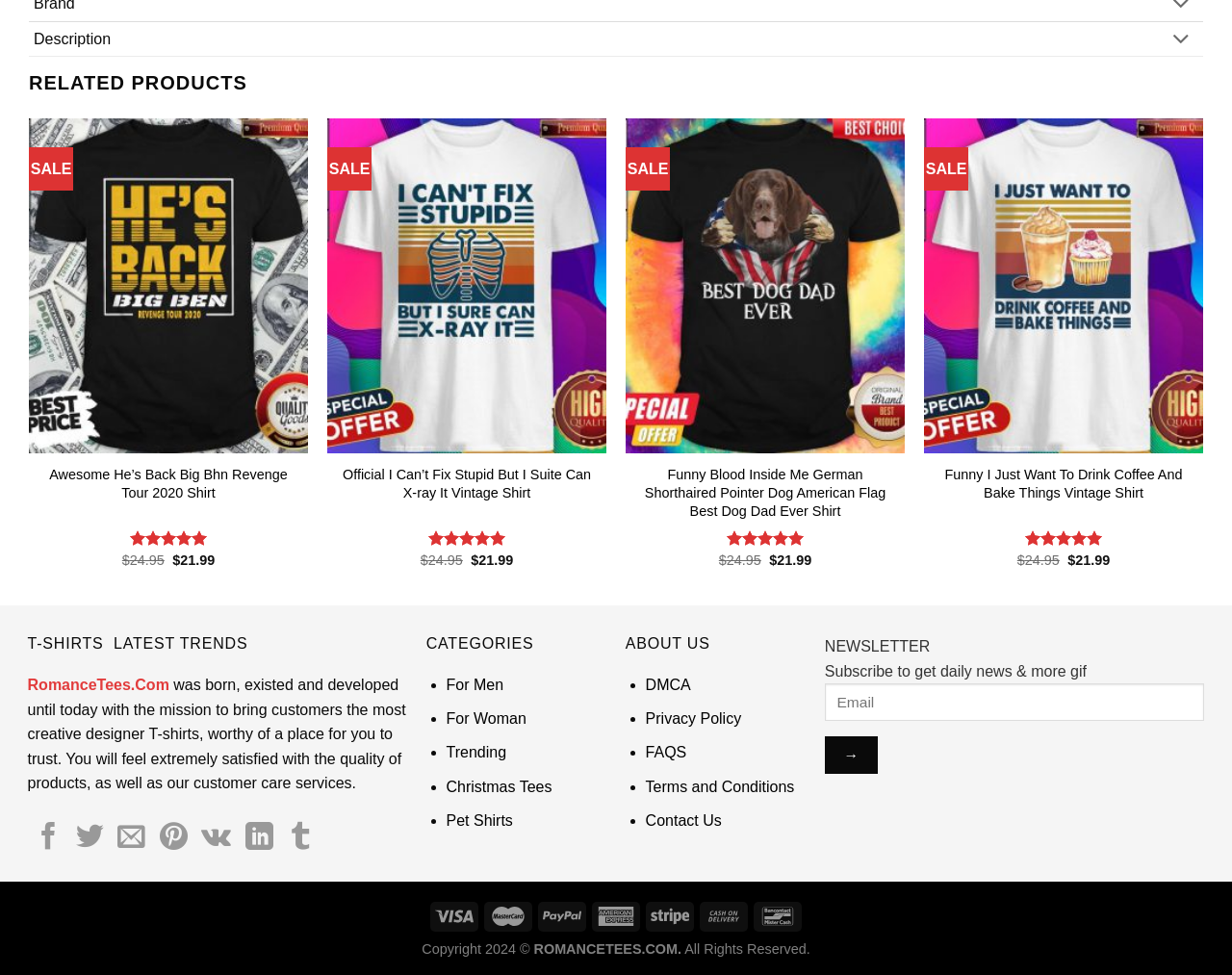Identify the bounding box coordinates of the area that should be clicked in order to complete the given instruction: "View details of 'Official I Can’t Fix Stupid But I Suite Can X-ray It Vintage Shirt'". The bounding box coordinates should be four float numbers between 0 and 1, i.e., [left, top, right, bottom].

[0.265, 0.122, 0.492, 0.465]